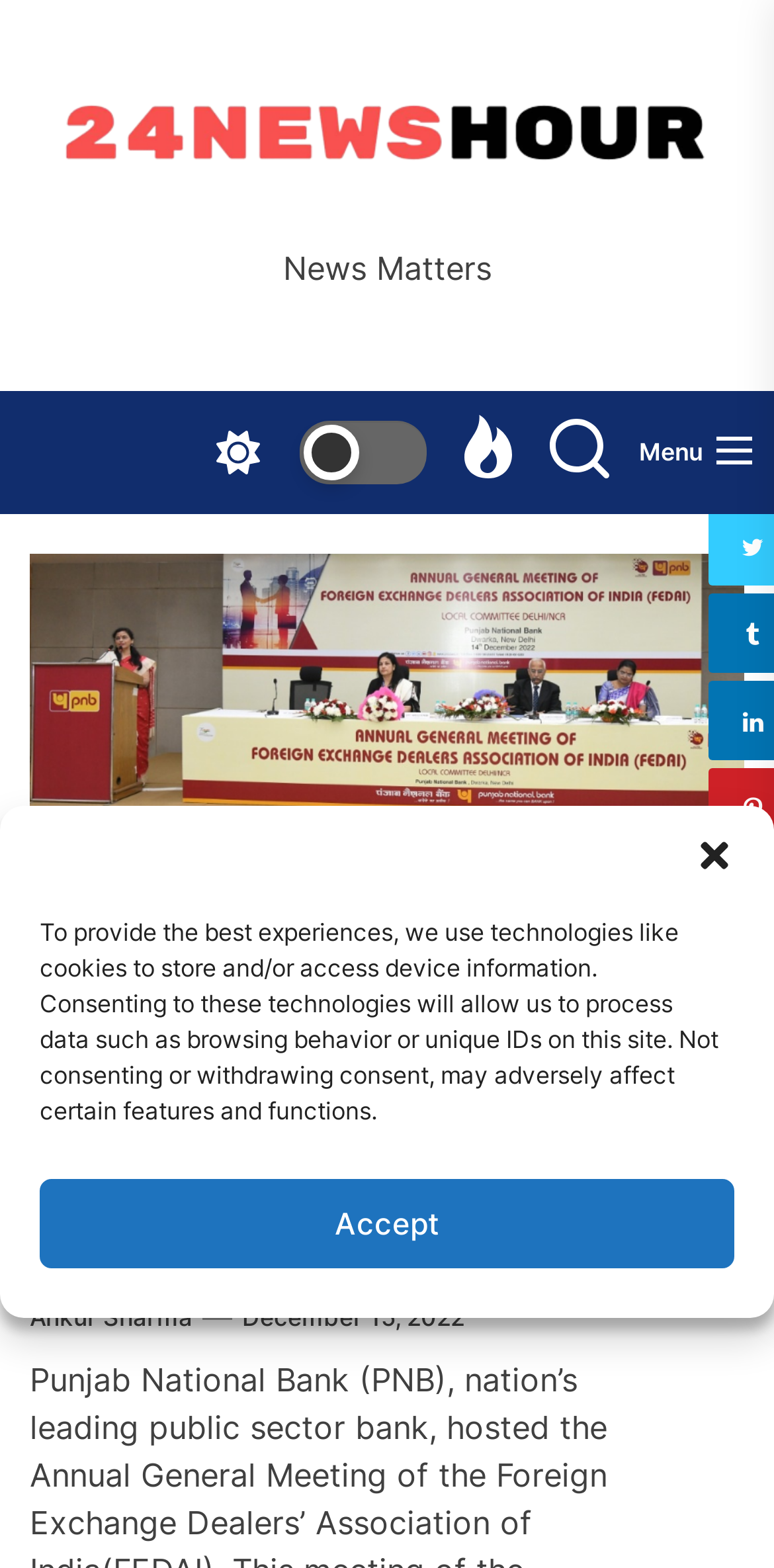Using the format (top-left x, top-left y, bottom-right x, bottom-right y), provide the bounding box coordinates for the described UI element. All values should be floating point numbers between 0 and 1: Audemars Piguet

None